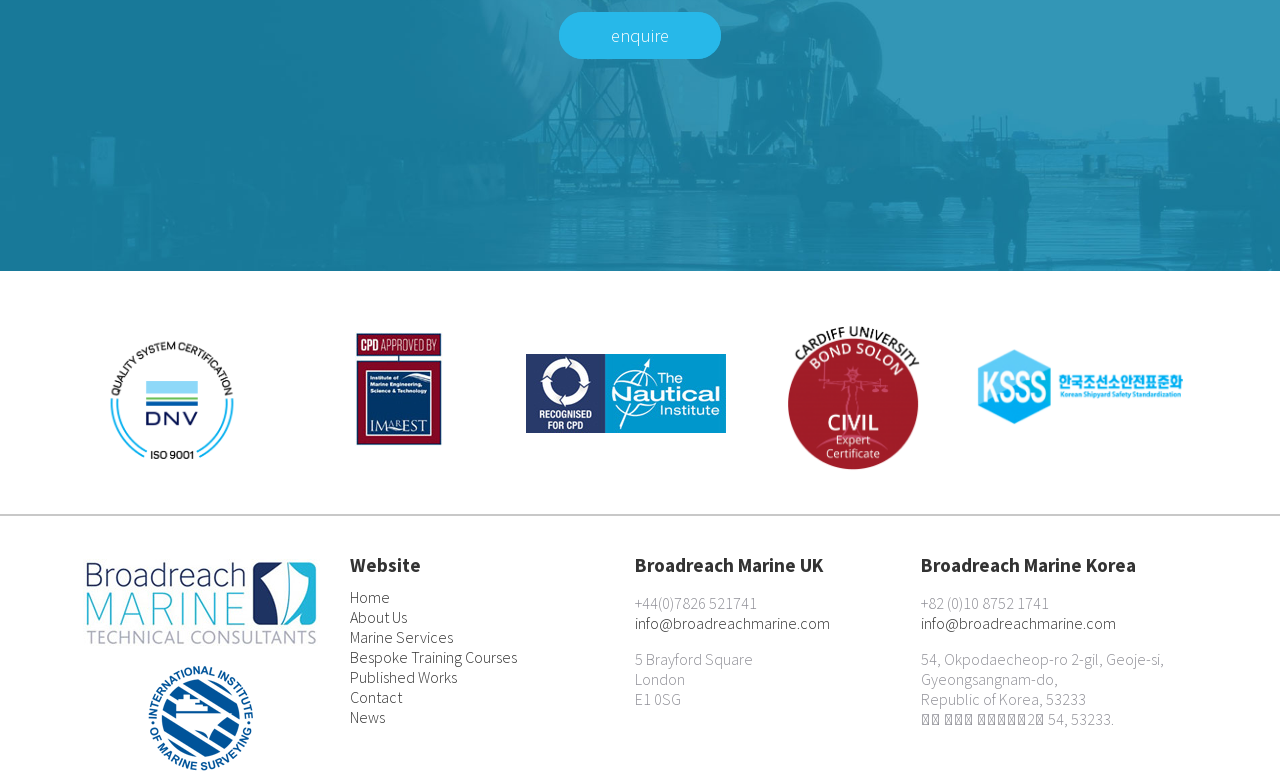Kindly provide the bounding box coordinates of the section you need to click on to fulfill the given instruction: "Call Broadreach Marine UK".

[0.496, 0.761, 0.592, 0.787]